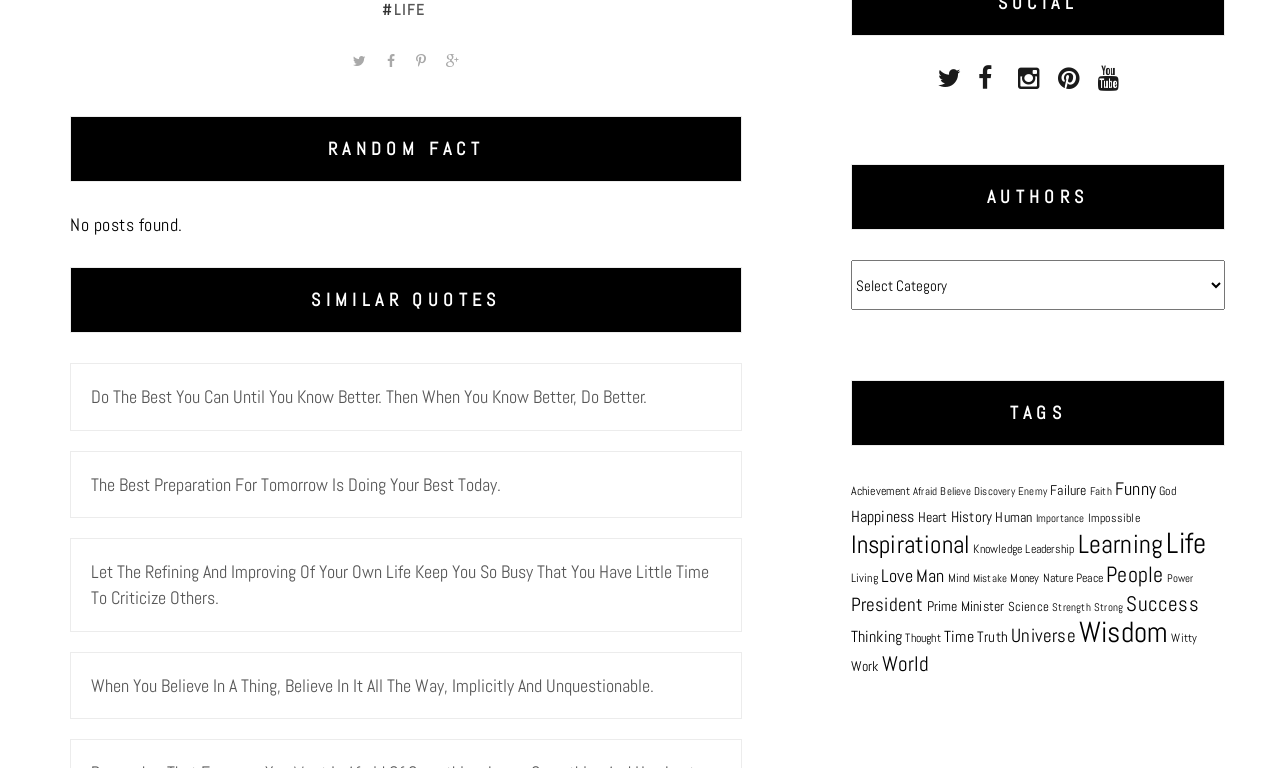Extract the bounding box coordinates of the UI element described by: "People". The coordinates should include four float numbers ranging from 0 to 1, e.g., [left, top, right, bottom].

[0.864, 0.73, 0.909, 0.767]